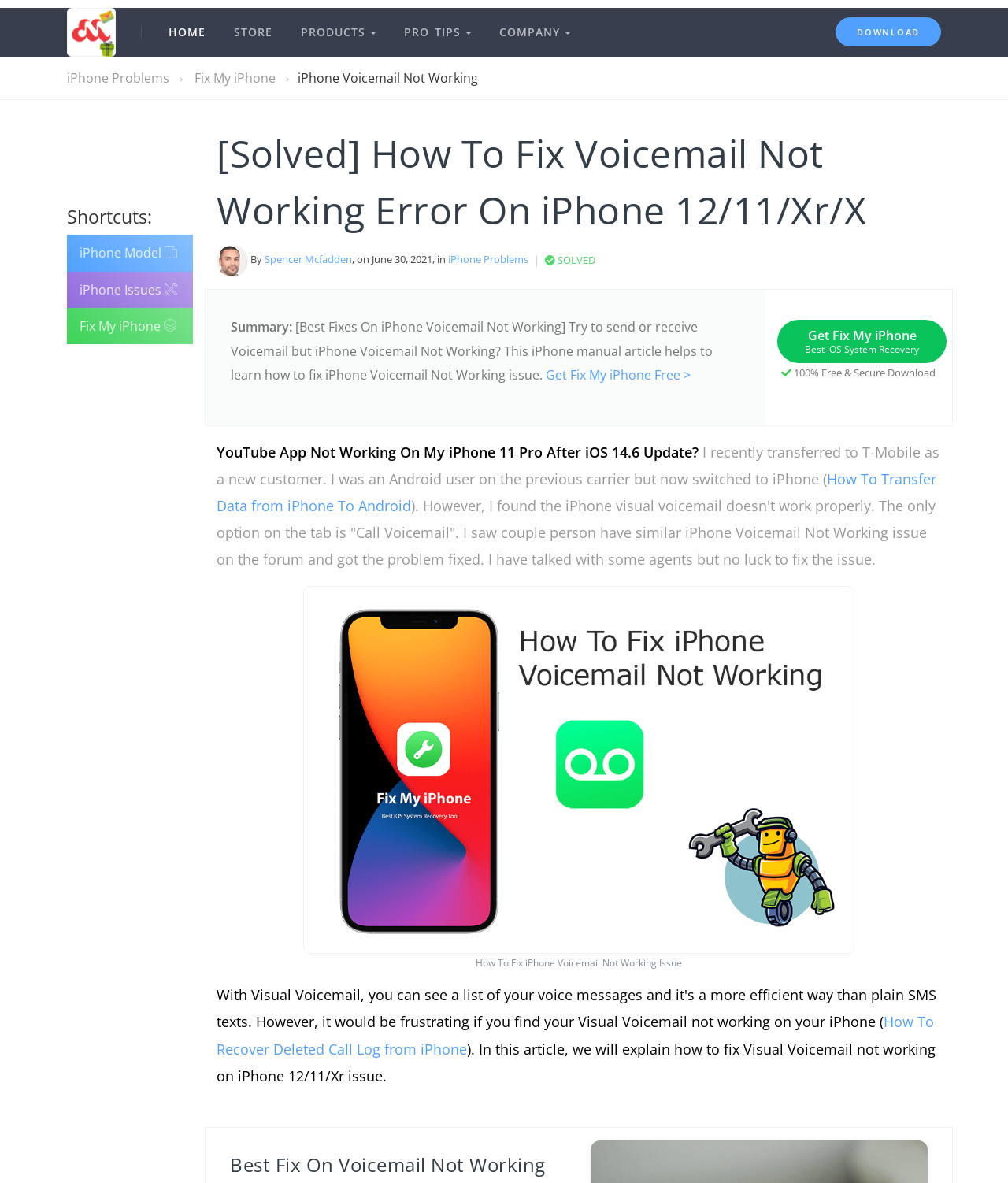Use a single word or phrase to answer the question:
What is the website's logo?

MiniCreo iPhone Mac Software